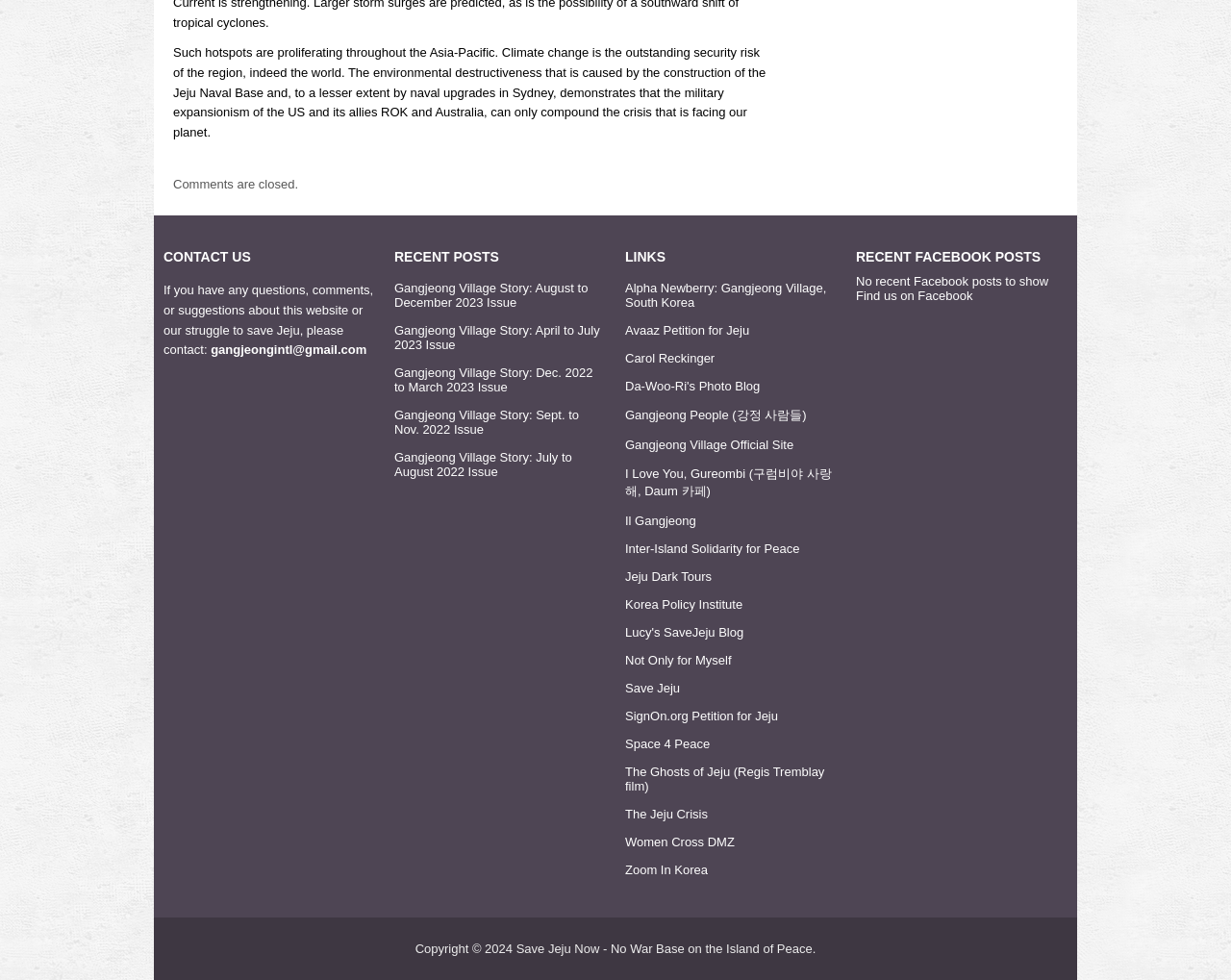Pinpoint the bounding box coordinates of the element you need to click to execute the following instruction: "Read Gangjeong Village Story: August to December 2023 Issue". The bounding box should be represented by four float numbers between 0 and 1, in the format [left, top, right, bottom].

[0.32, 0.287, 0.478, 0.316]